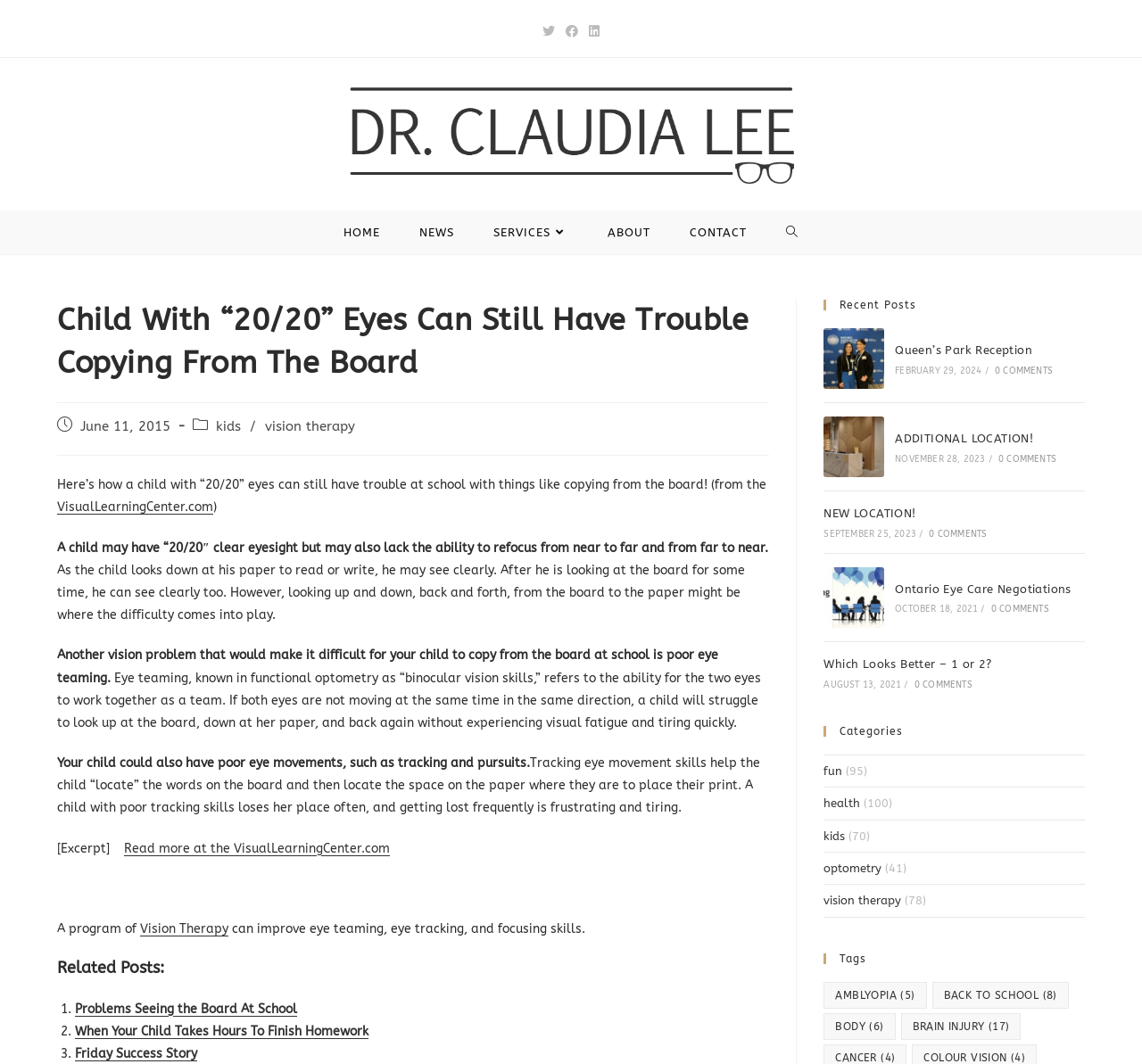Using the information in the image, give a detailed answer to the following question: What is the category of the post?

I looked at the post category section and found that the post is categorized under 'kids' and 'vision therapy', so the answer is 'kids, vision therapy'.